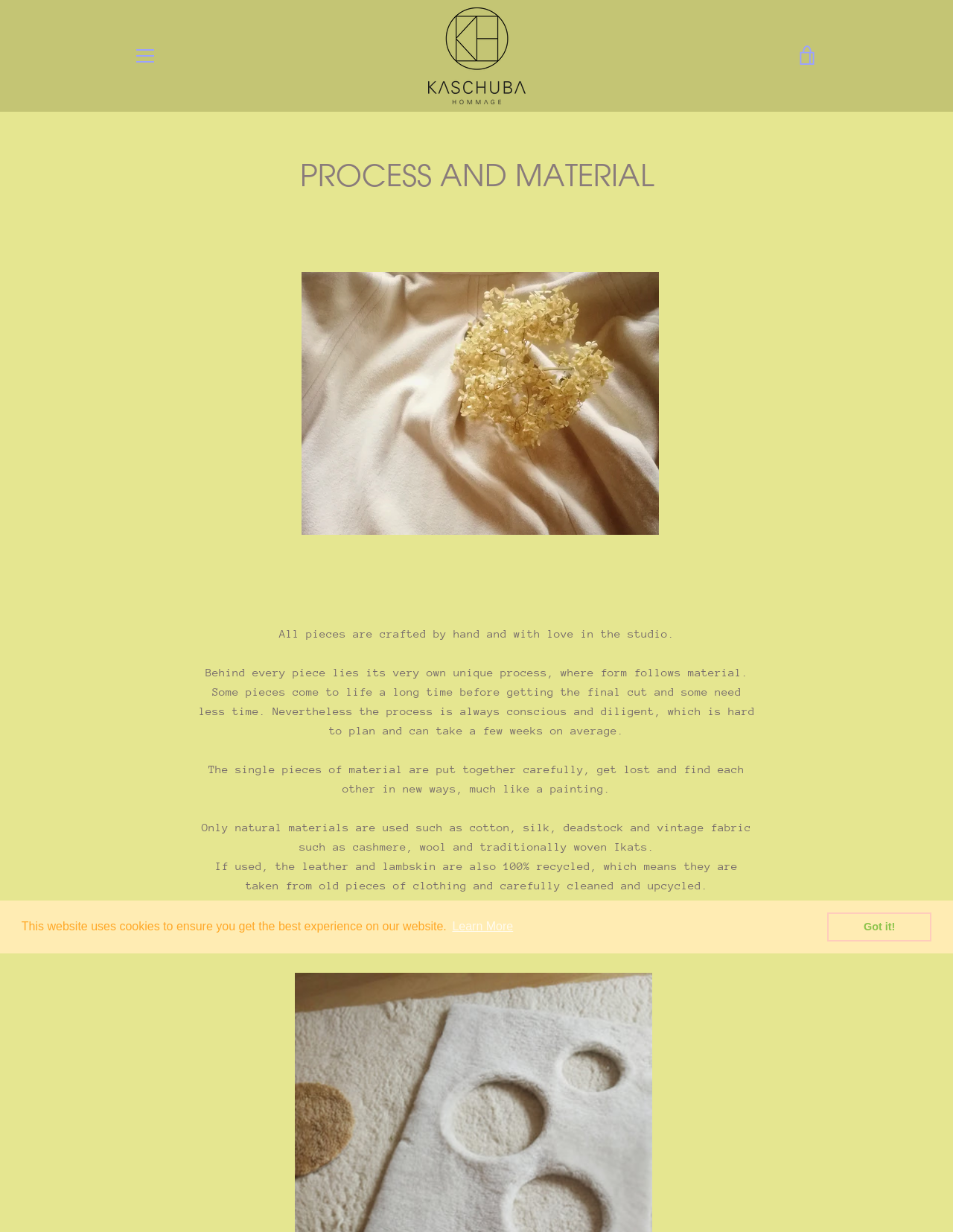Identify the bounding box coordinates of the clickable region necessary to fulfill the following instruction: "Click the KASCHUBA HOMMAGE link". The bounding box coordinates should be four float numbers between 0 and 1, i.e., [left, top, right, bottom].

[0.449, 0.006, 0.551, 0.085]